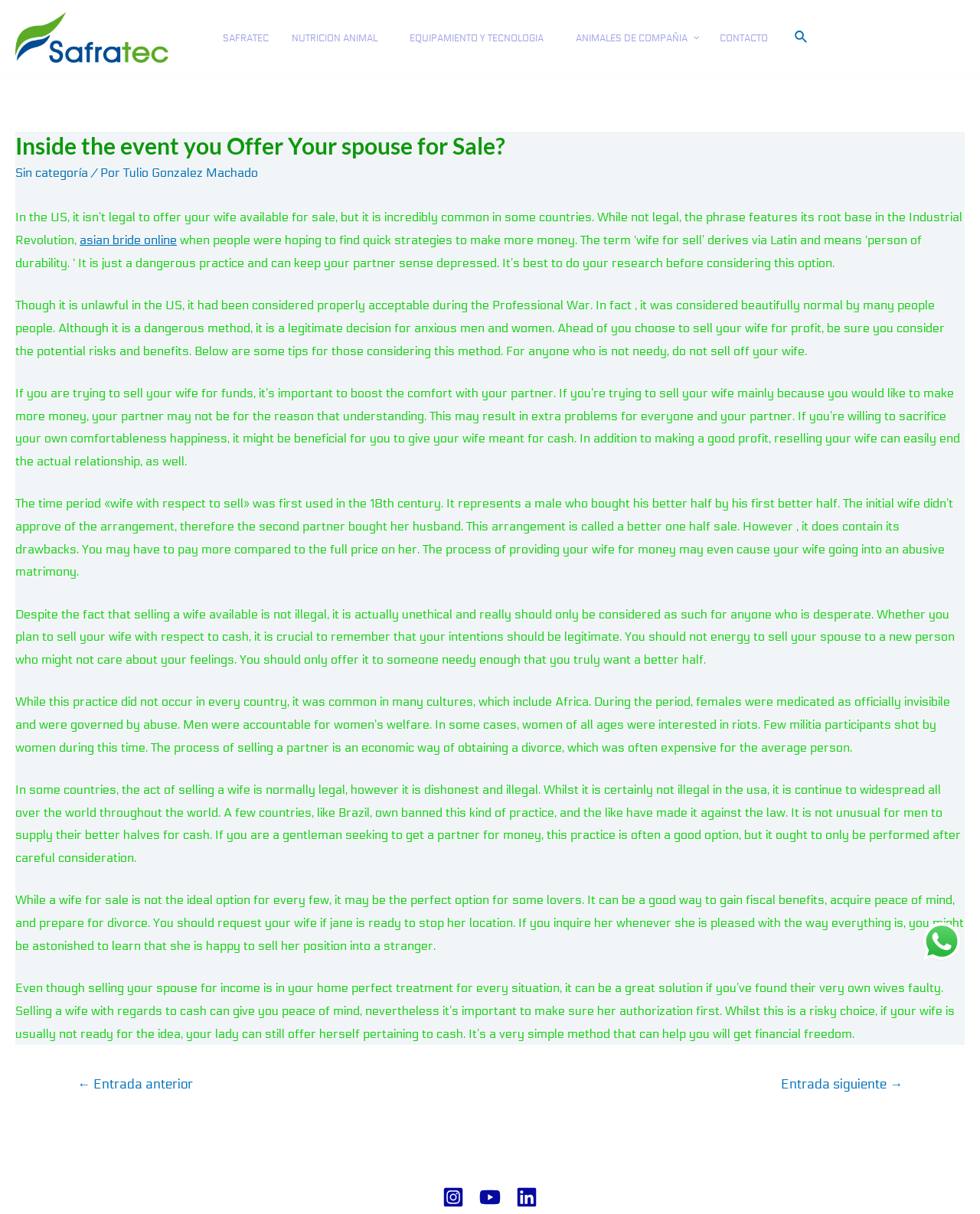Provide the bounding box coordinates of the area you need to click to execute the following instruction: "Click the SAFRATEC link".

[0.016, 0.01, 0.172, 0.052]